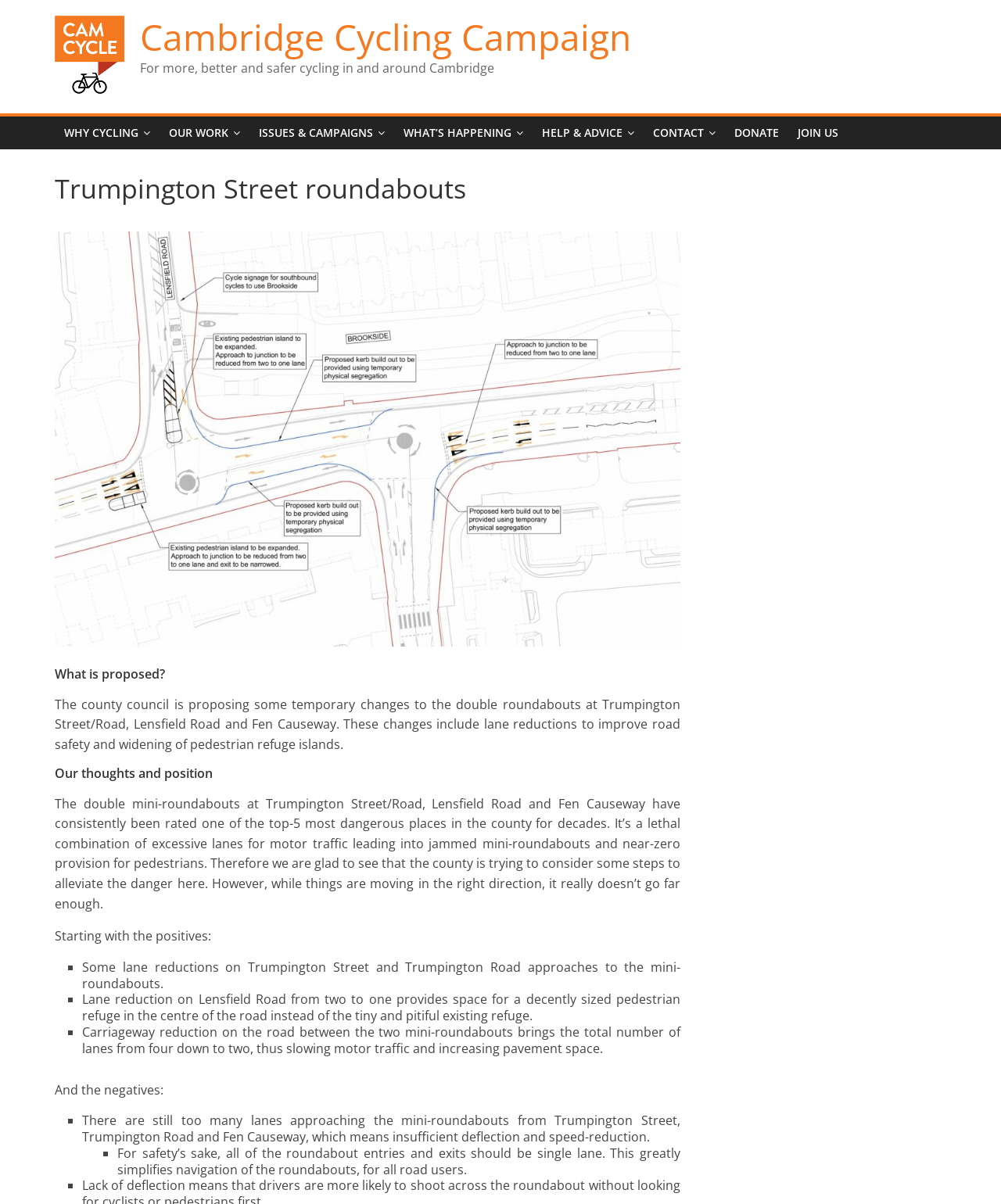Determine the bounding box for the UI element described here: "What’s happening".

[0.394, 0.097, 0.532, 0.124]